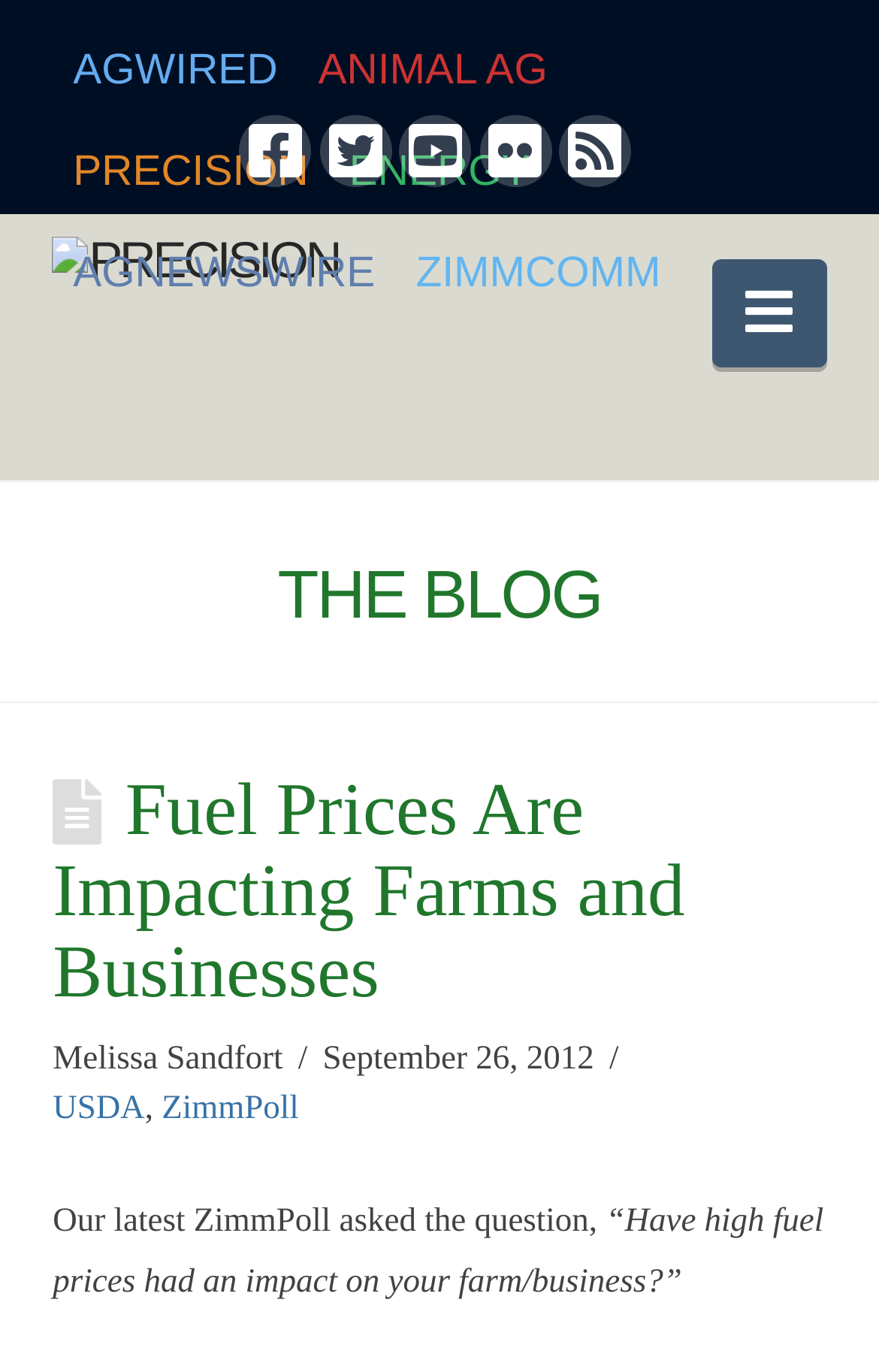Please provide a one-word or short phrase answer to the question:
Who wrote the article?

Melissa Sandfort